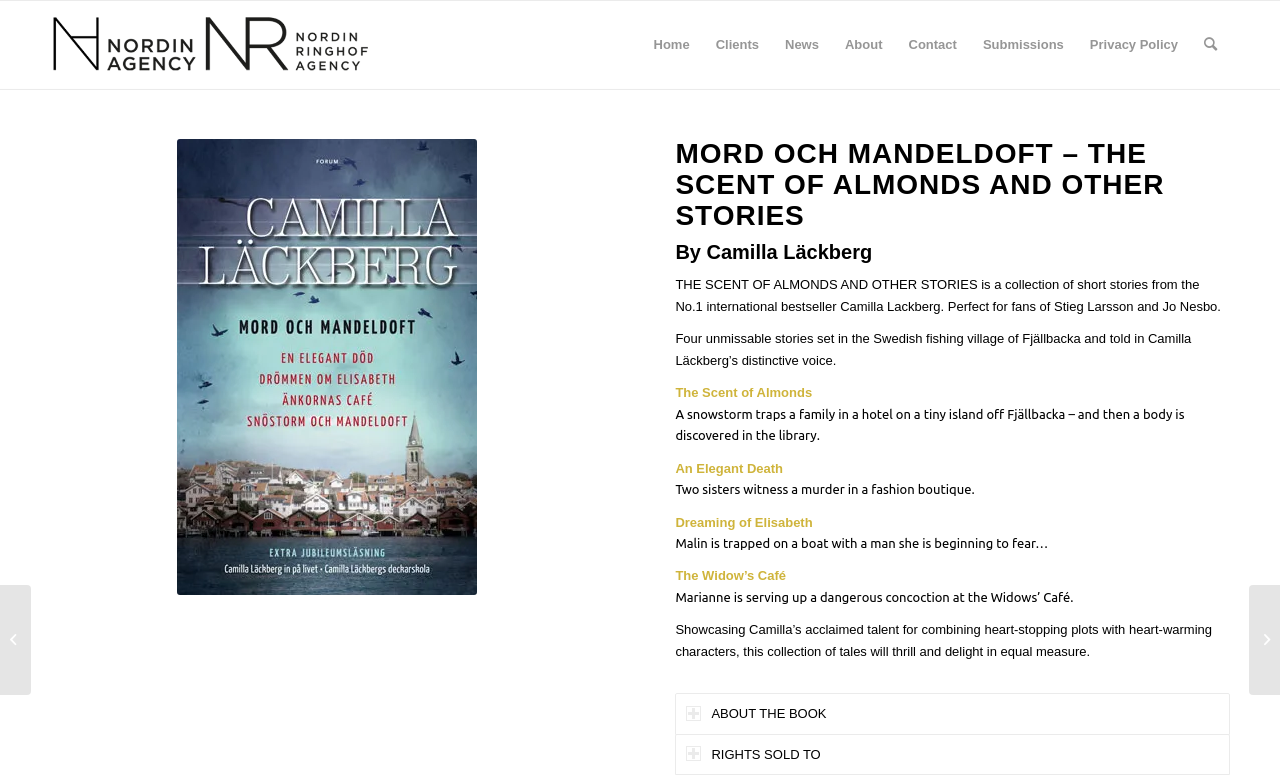Who is the author of the book?
Using the information from the image, give a concise answer in one word or a short phrase.

Camilla Läckberg